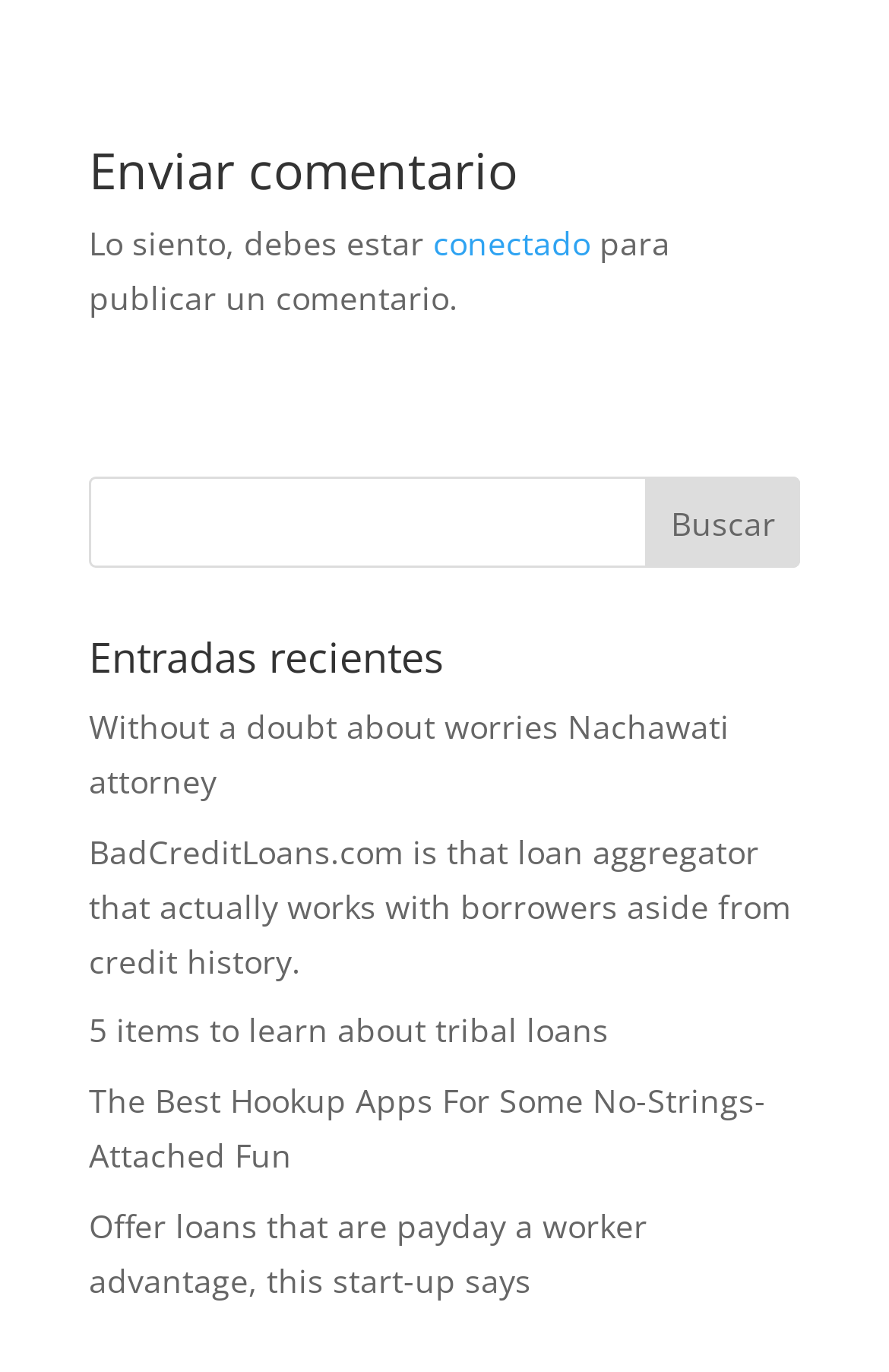Find the bounding box coordinates of the area to click in order to follow the instruction: "visit CLEVNET".

None